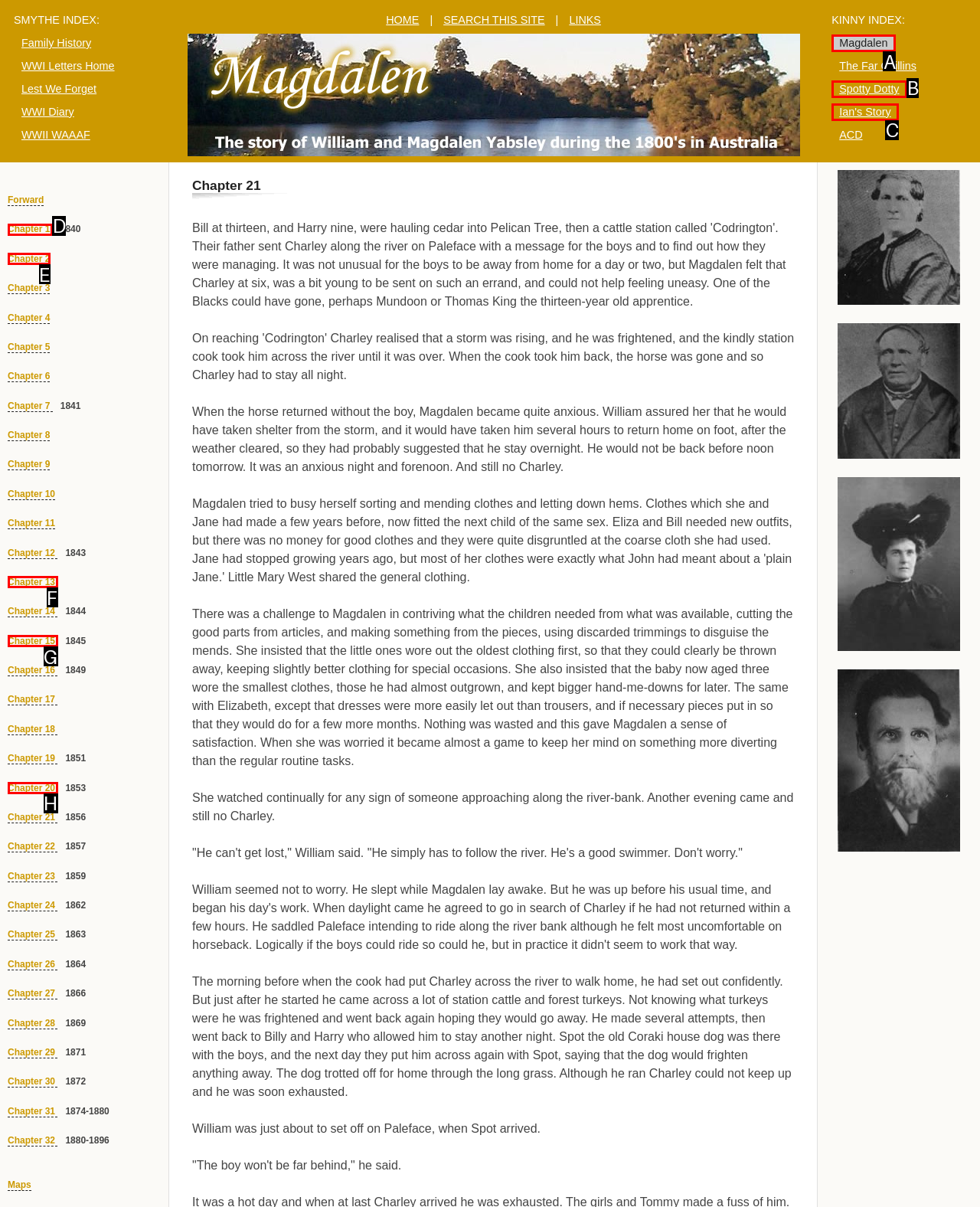Choose the HTML element to click for this instruction: Go to Magdalen's page Answer with the letter of the correct choice from the given options.

A